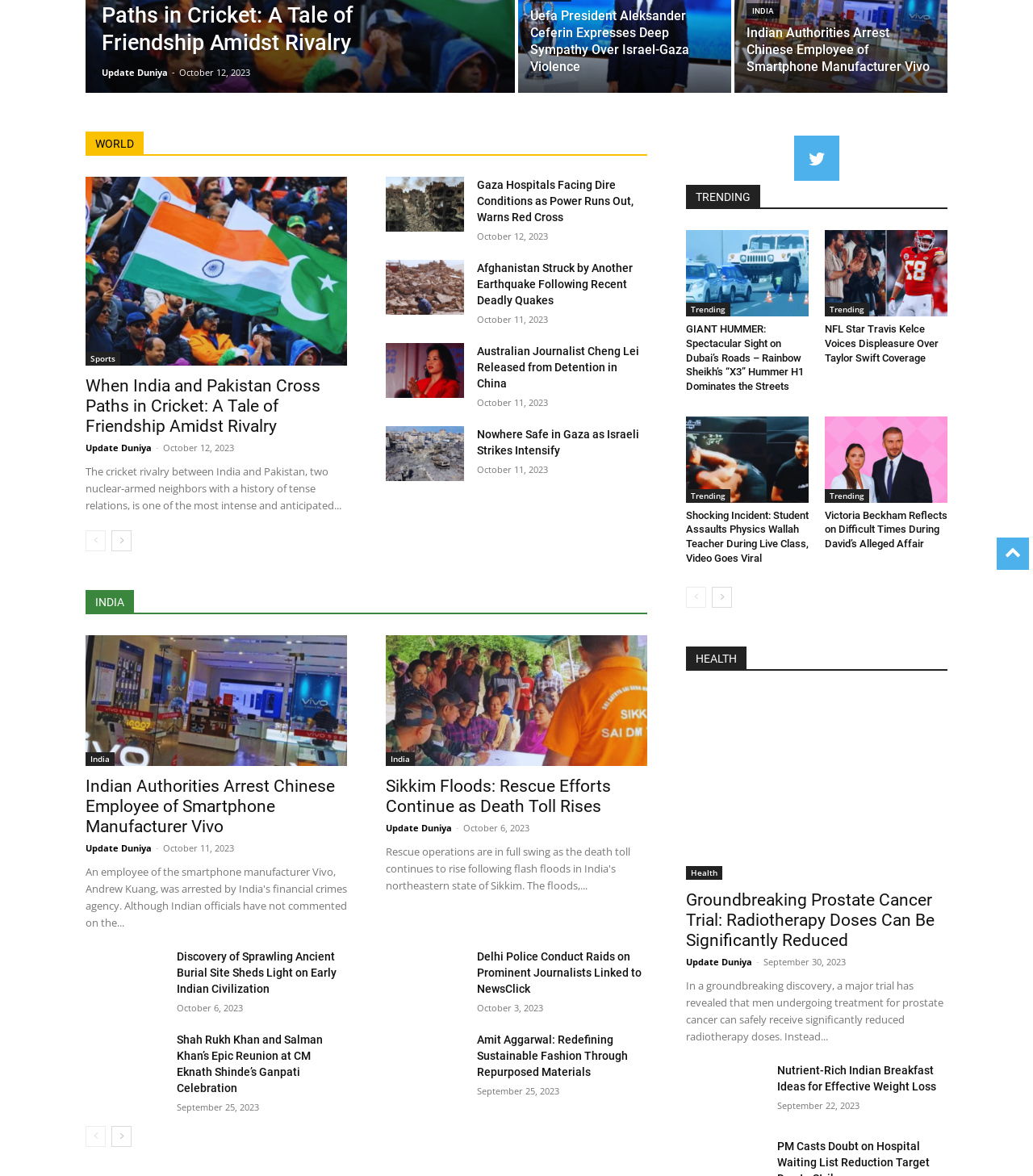Locate the UI element described by Sports in the provided webpage screenshot. Return the bounding box coordinates in the format (top-left x, top-left y, bottom-right x, bottom-right y), ensuring all values are between 0 and 1.

[0.083, 0.299, 0.116, 0.311]